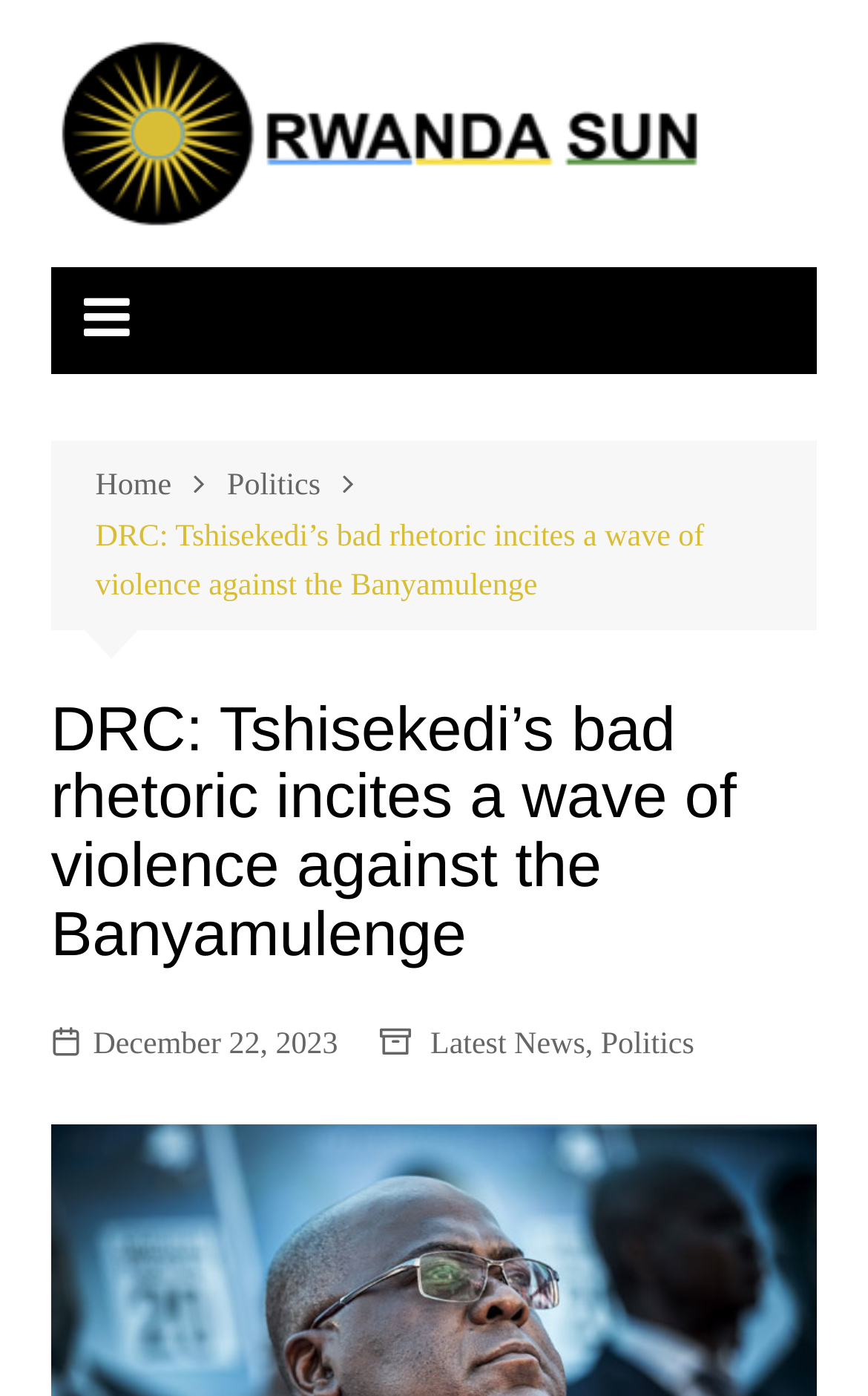What is the category of the current news article?
Based on the image, answer the question in a detailed manner.

I found the answer by examining the breadcrumbs navigation section, where I saw a link with the text 'Politics' followed by an icon, indicating that it is the category of the current news article.